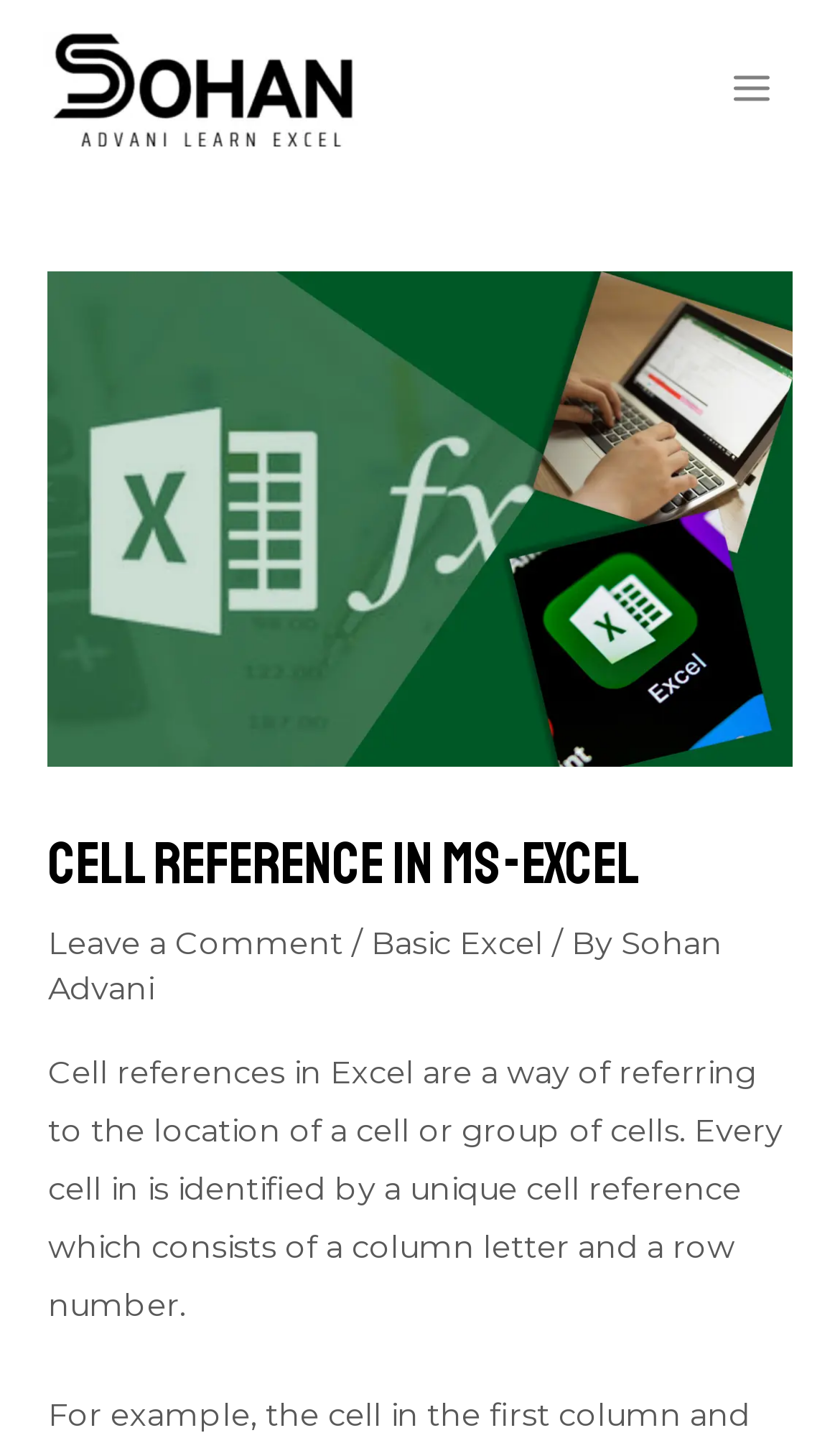Analyze the image and deliver a detailed answer to the question: What is the structure of a cell reference in Excel?

I learned this by reading the text on the webpage, which explains that every cell in Excel is identified by a unique cell reference consisting of a column letter and a row number.